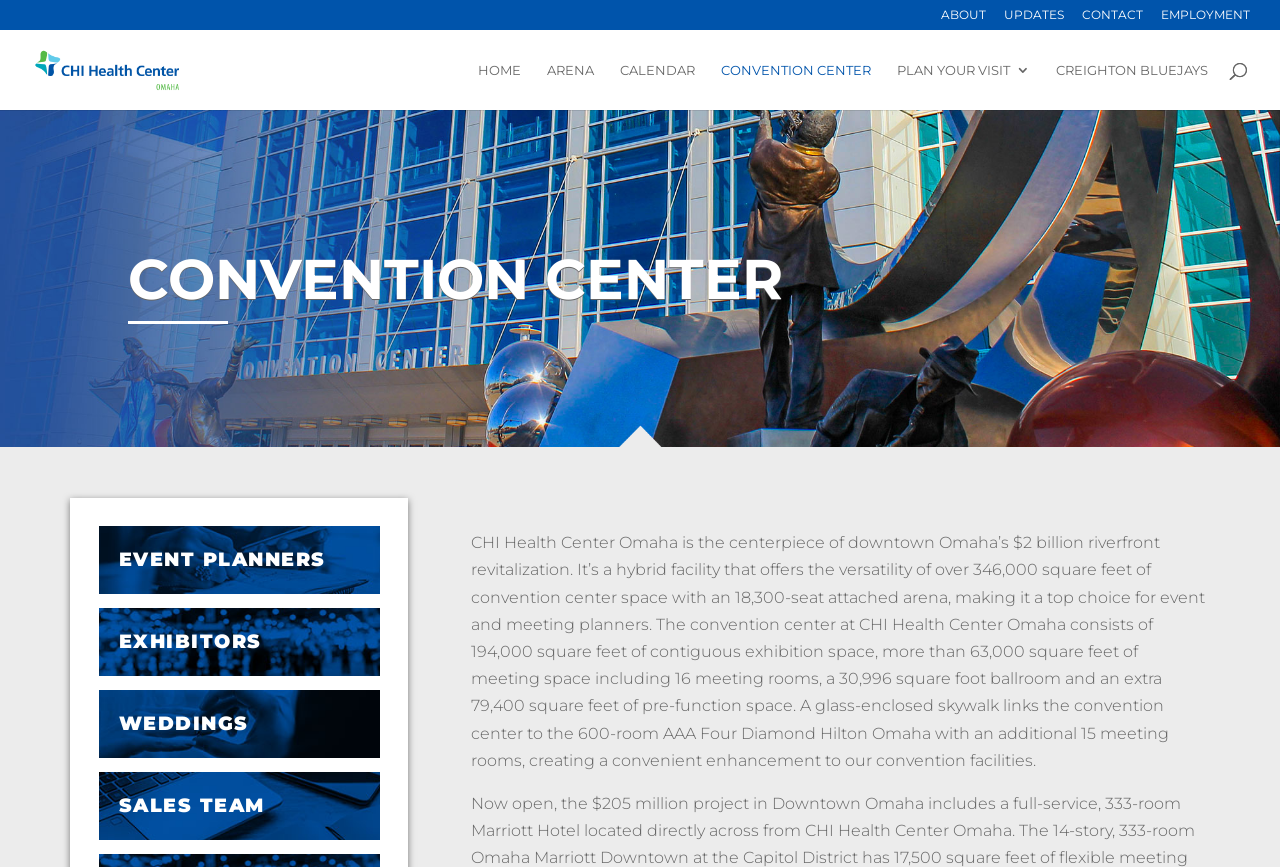Please identify the bounding box coordinates of the area I need to click to accomplish the following instruction: "Learn about the CONVENTION CENTER".

[0.1, 0.289, 0.9, 0.365]